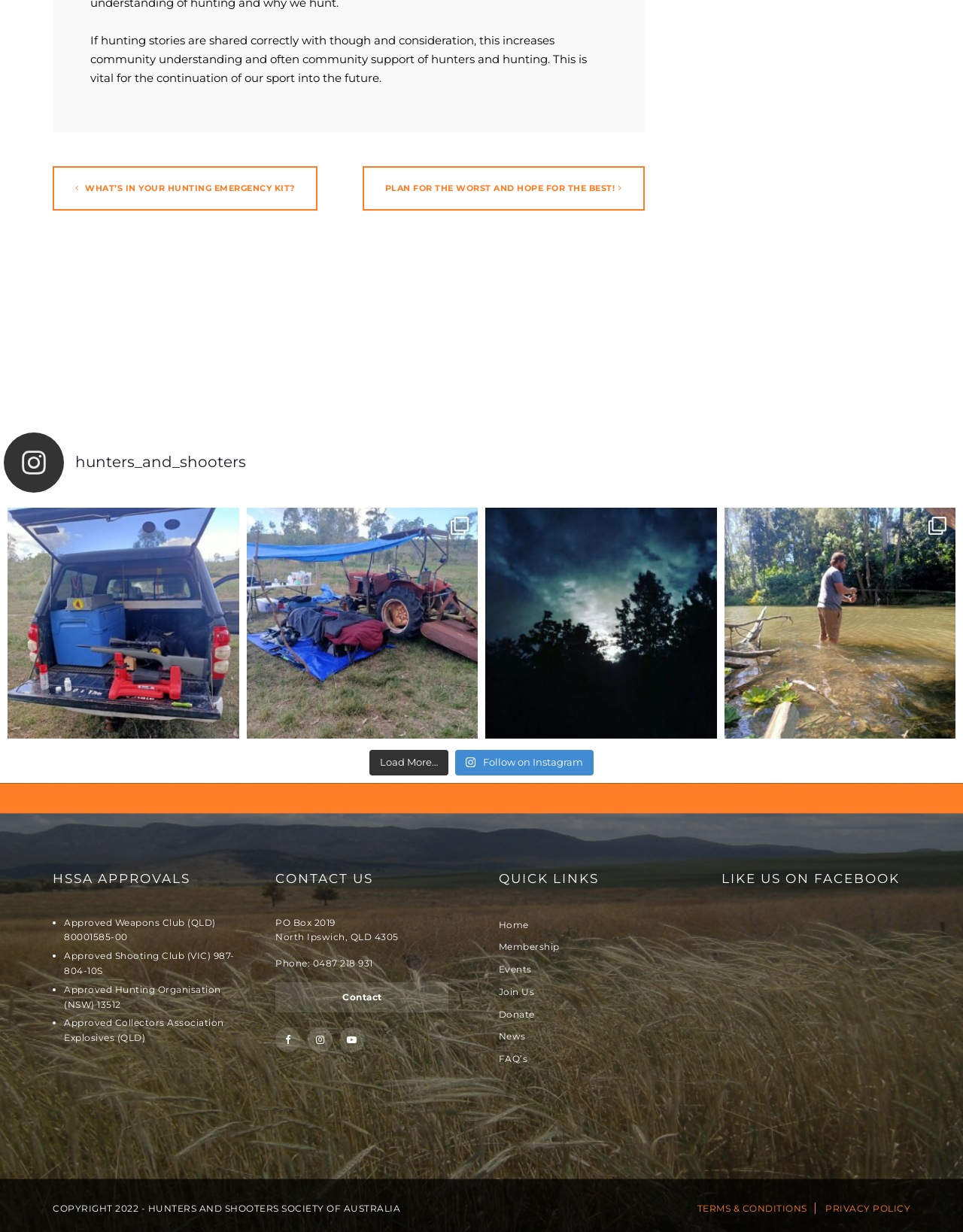Please identify the bounding box coordinates of the region to click in order to complete the task: "Contact us". The coordinates must be four float numbers between 0 and 1, specified as [left, top, right, bottom].

[0.286, 0.797, 0.466, 0.822]